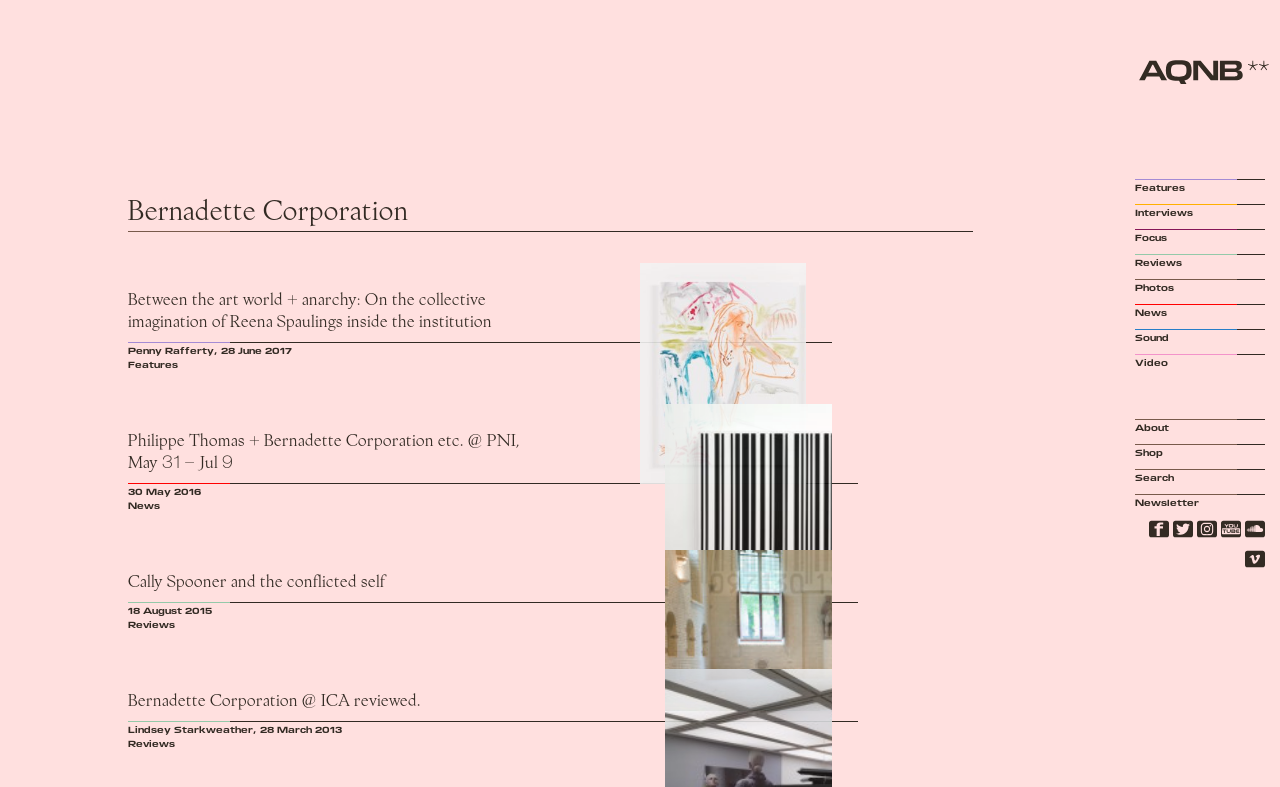What is the title of the first article?
Please provide a single word or phrase as your answer based on the screenshot.

Between the art world + anarchy